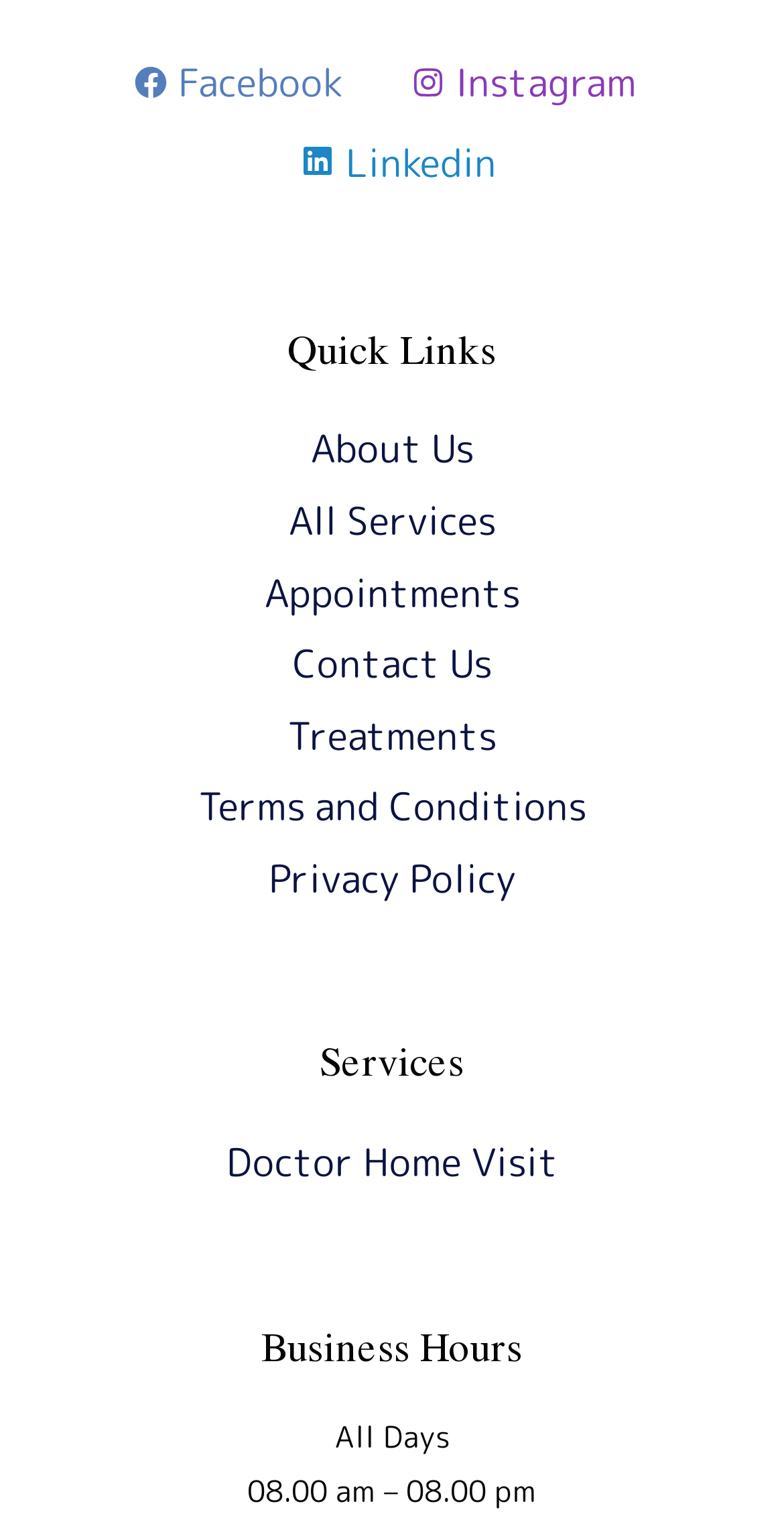Given the description of a UI element: "All Services", identify the bounding box coordinates of the matching element in the webpage screenshot.

[0.368, 0.325, 0.632, 0.36]